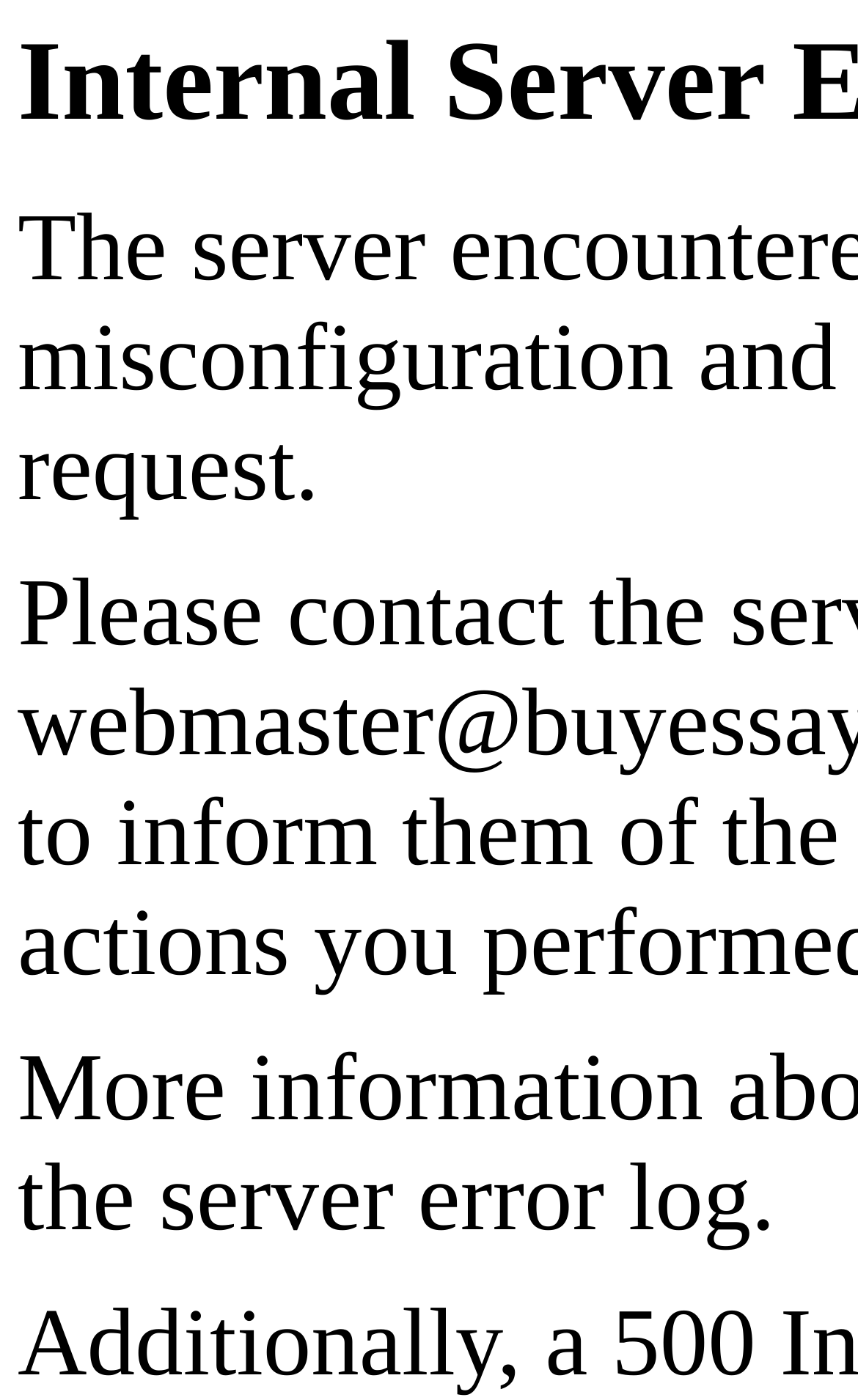Determine the heading of the webpage and extract its text content.

Internal Server Error